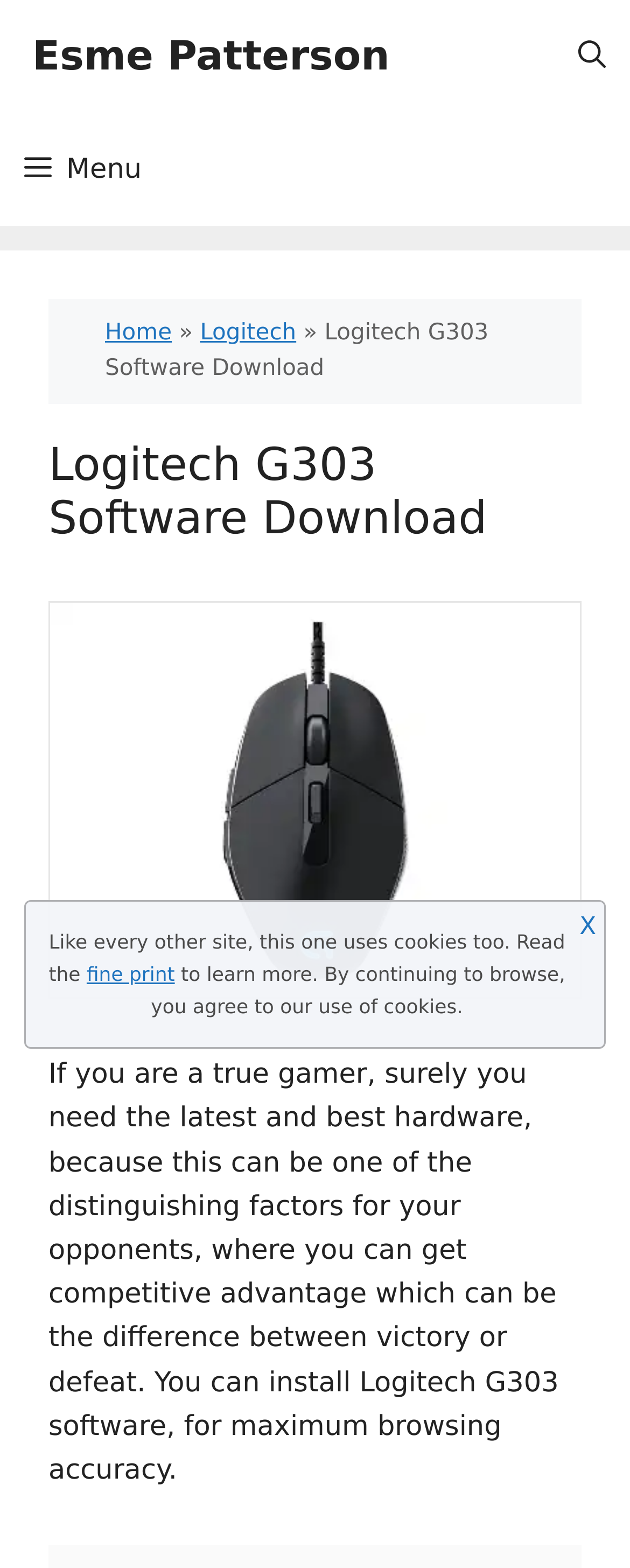Please reply to the following question using a single word or phrase: 
What is the purpose of the Logitech G303 software?

Maximum browsing accuracy